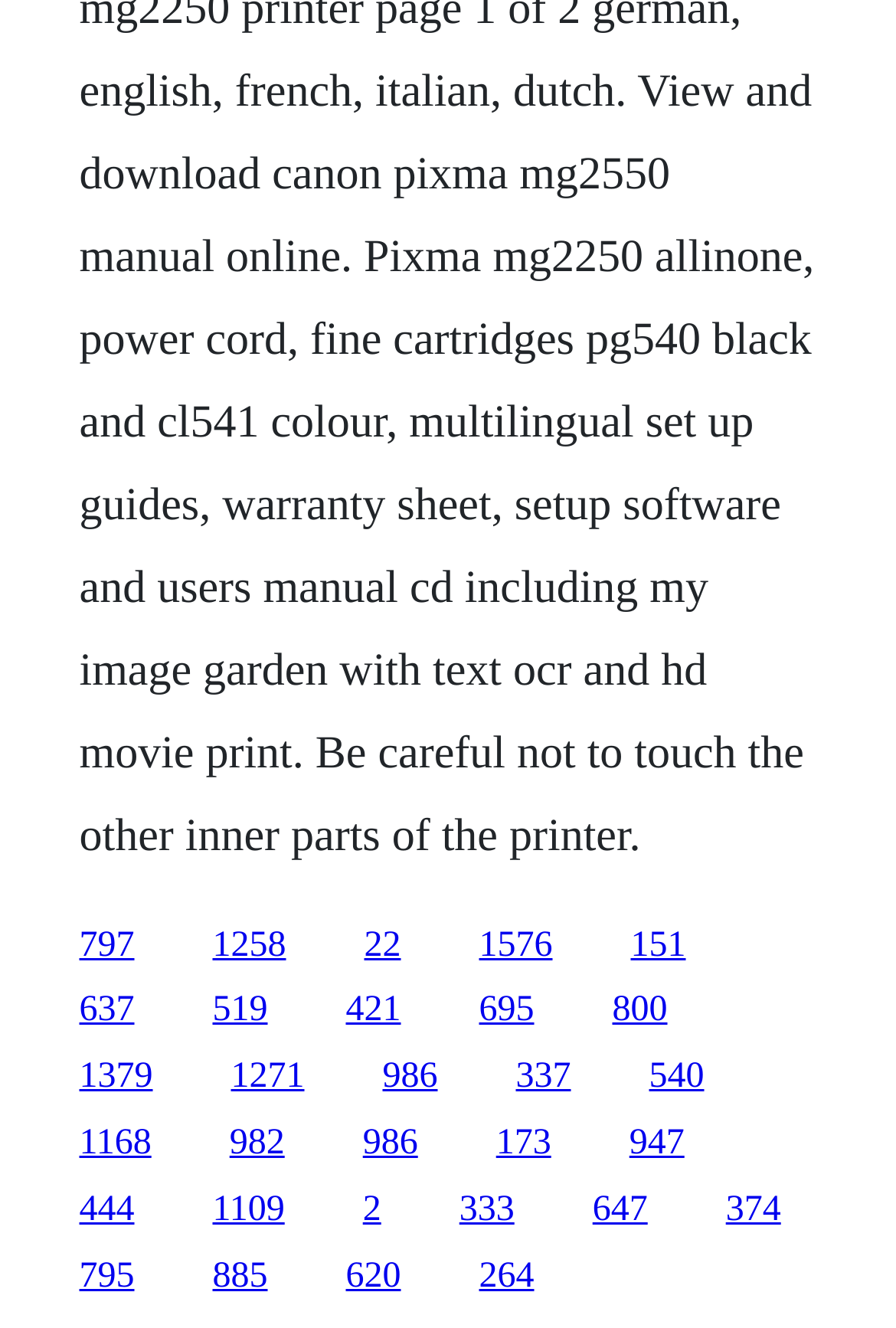Please answer the following question using a single word or phrase: 
What is the horizontal position of the last link?

0.81